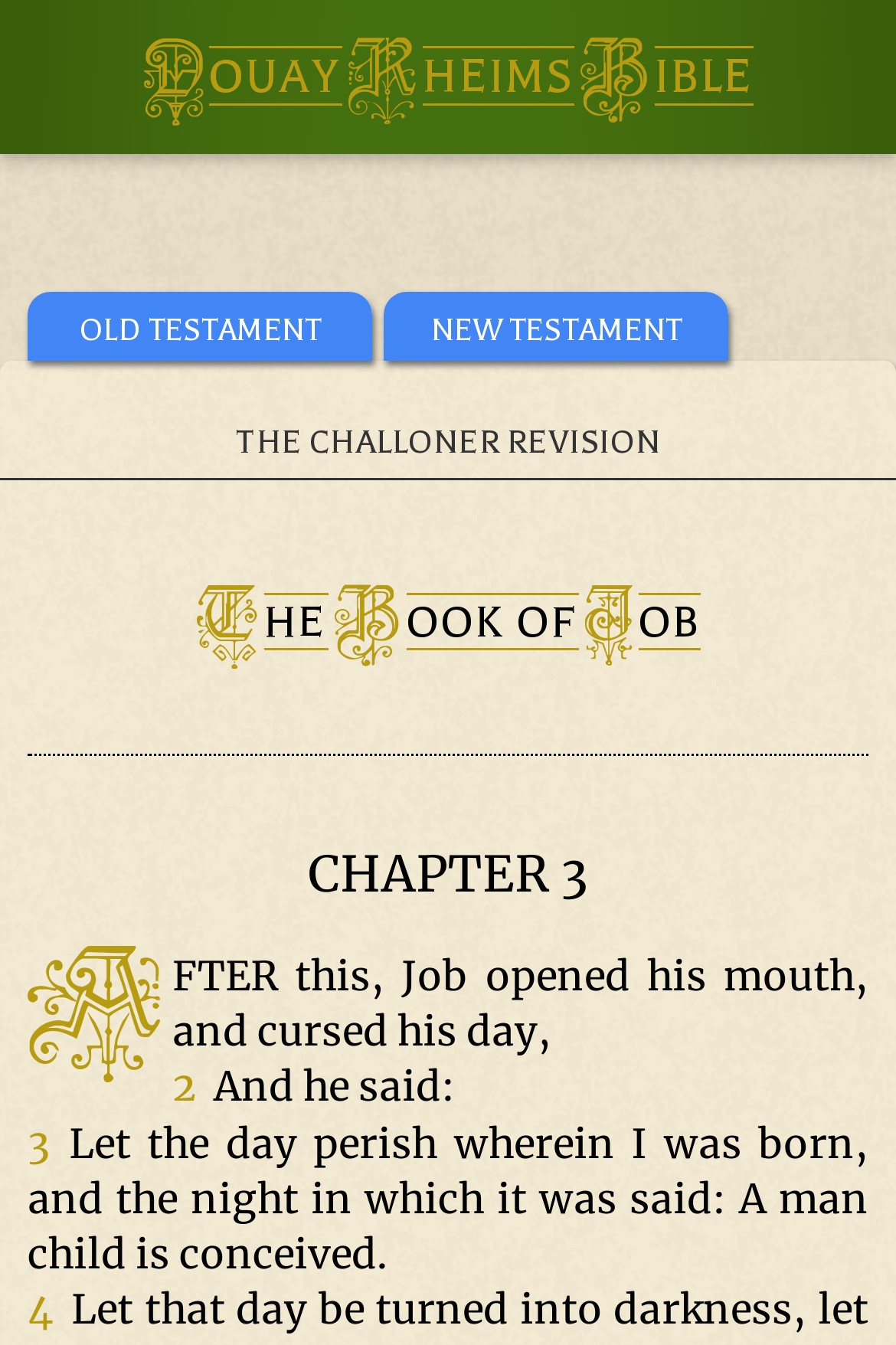Describe the webpage meticulously, covering all significant aspects.

The webpage appears to be a digital version of the Douay Rheims Bible, specifically Chapter 3 of the Book of Job. At the top of the page, there is a heading that reads "DOUAY RHEIMS BIBLE" in a prominent position. Below this heading, there are two links, "OLD TESTAMENT" and "NEW TESTAMENT", positioned side by side, taking up about a third of the page width.

Further down, there is another heading that reads "THE CHALLONER REVISION", which spans the entire width of the page. Below this heading, the individual letters "B", "OOK", "O", "F", "J", and "OB" are displayed in a horizontal sequence, forming the title "BOOK OF JOB".

The main content of the page begins with the chapter title "CHAPTER 3", followed by a passage of text that reads "FTER this, Job opened his mouth, and cursed his day, And he said:". The passage continues with a quote from Job, which spans multiple lines and takes up most of the page.

To the left of the passage, there are verse numbers "3" and "4" displayed in a vertical sequence, indicating the start of each verse. The overall layout of the page is simple and easy to read, with clear headings and concise text.